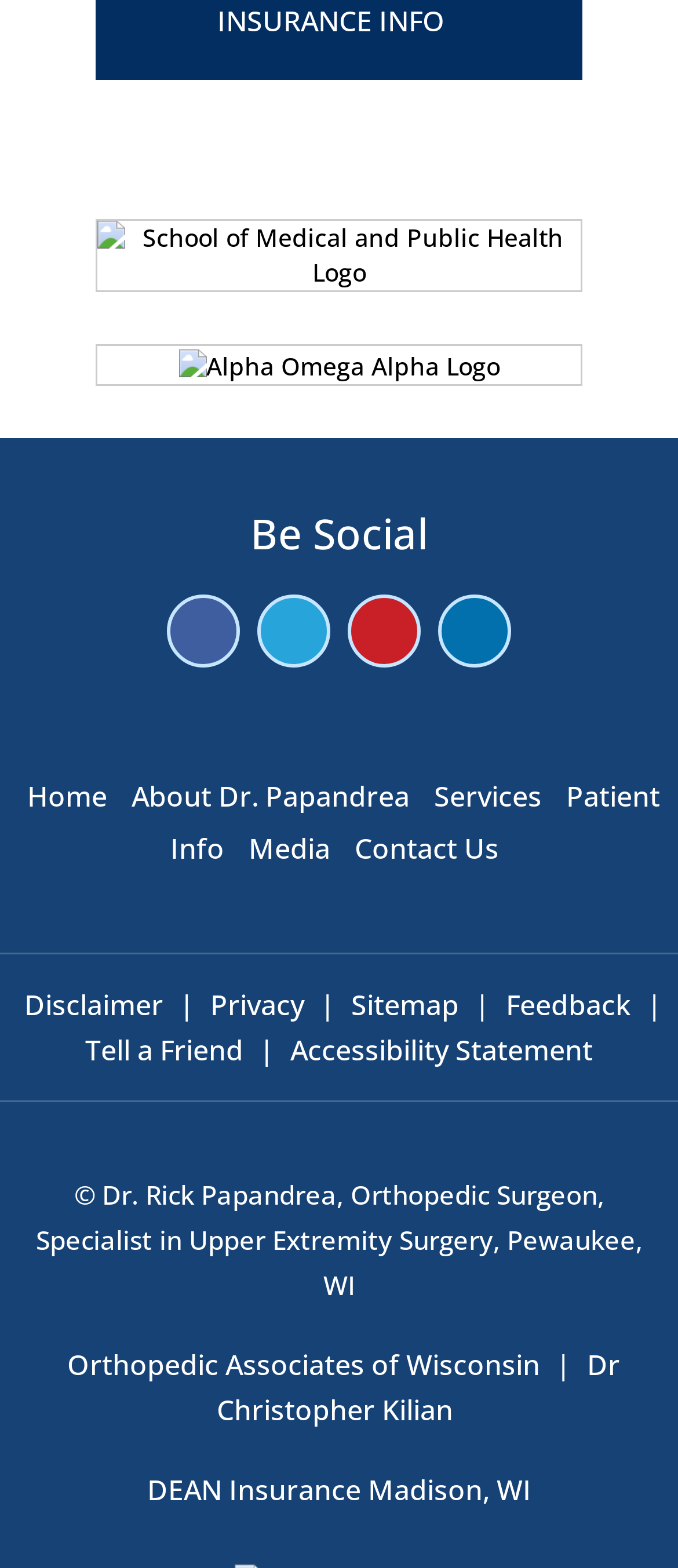Determine the bounding box coordinates of the region to click in order to accomplish the following instruction: "Go to Home page". Provide the coordinates as four float numbers between 0 and 1, specifically [left, top, right, bottom].

[0.027, 0.495, 0.171, 0.519]